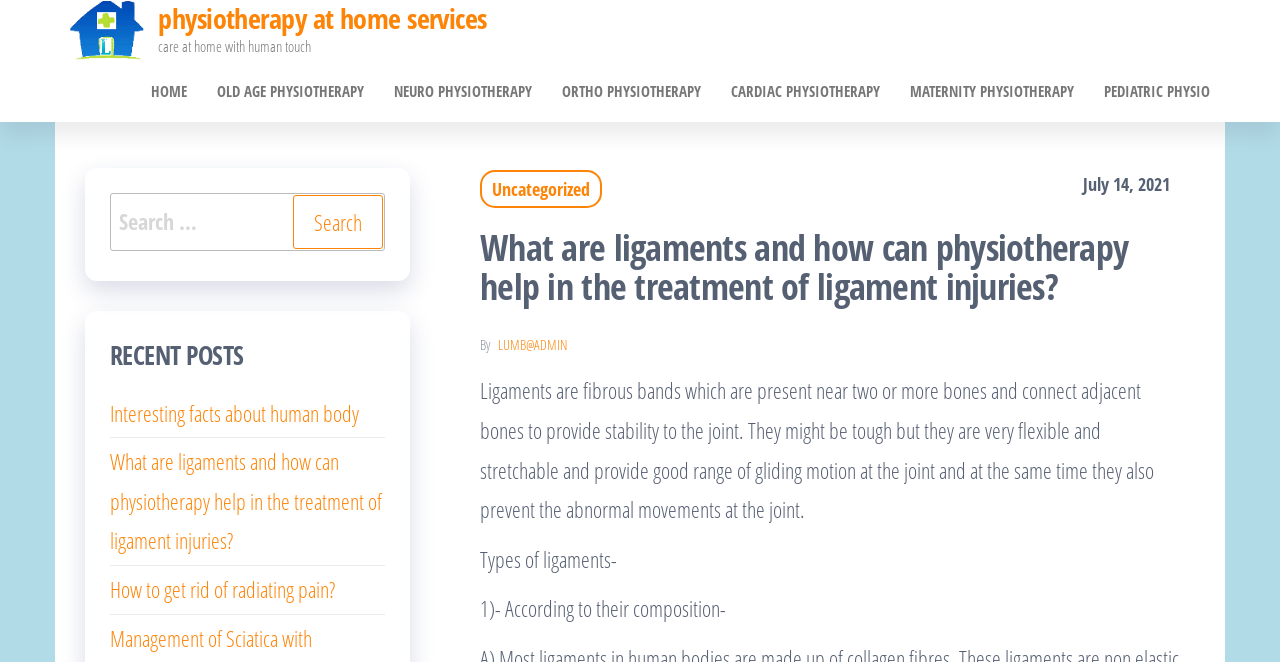Locate the bounding box coordinates of the clickable region to complete the following instruction: "Learn about 'ORTHO PHYSIOTHERAPY'."

[0.427, 0.092, 0.559, 0.183]